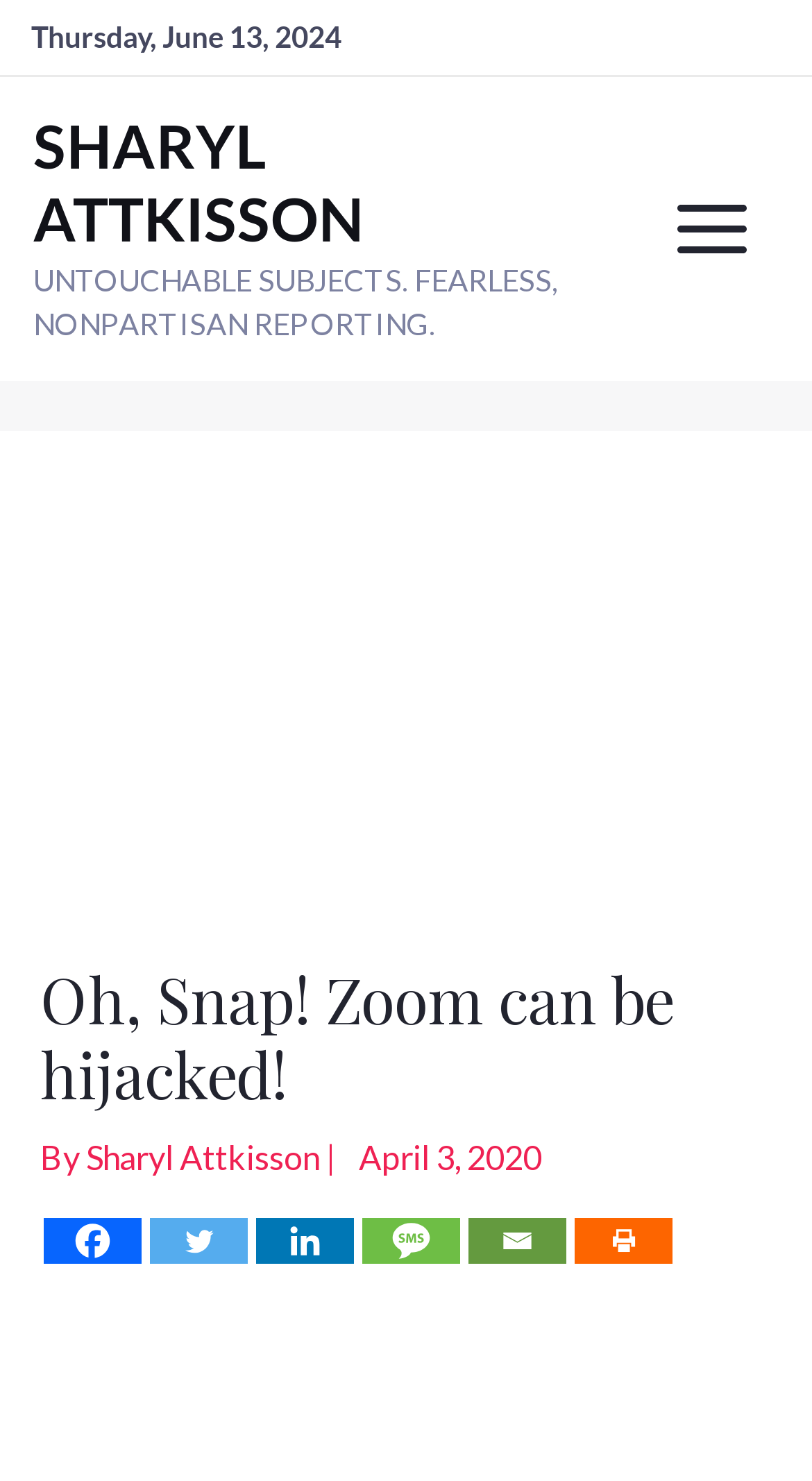Identify the bounding box coordinates for the UI element that matches this description: "Scroll to Top".

[0.861, 0.829, 0.974, 0.891]